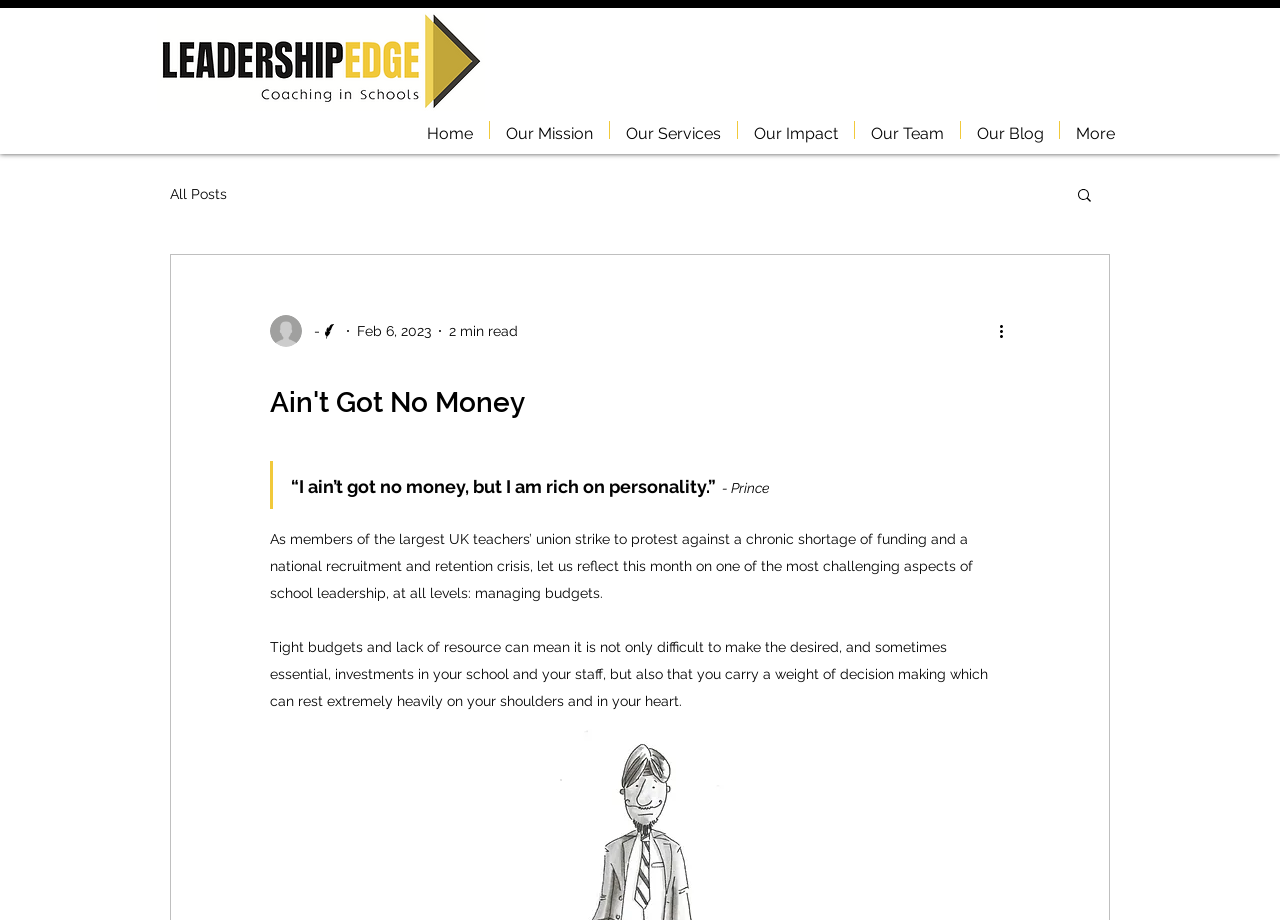Please determine the bounding box coordinates for the element with the description: "Home".

[0.321, 0.132, 0.382, 0.151]